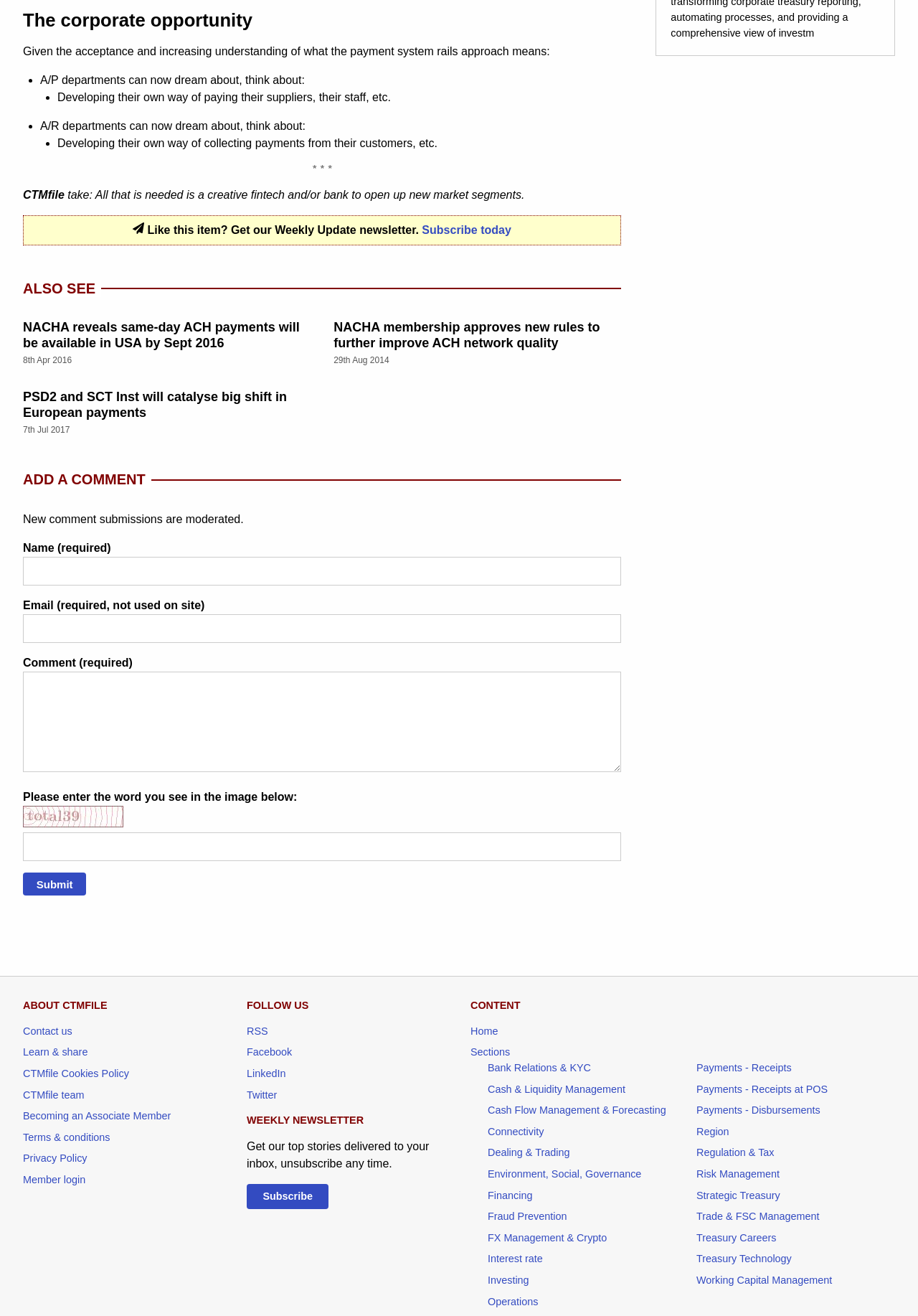Please analyze the image and give a detailed answer to the question:
What are the different sections available on the webpage?

The webpage provides a list of sections at the bottom, including 'Home', 'Sections', 'Bank Relations & KYC', 'Cash & Liquidity Management', and many others. These sections suggest that the webpage is a portal that provides information and resources on various topics related to finance and banking.